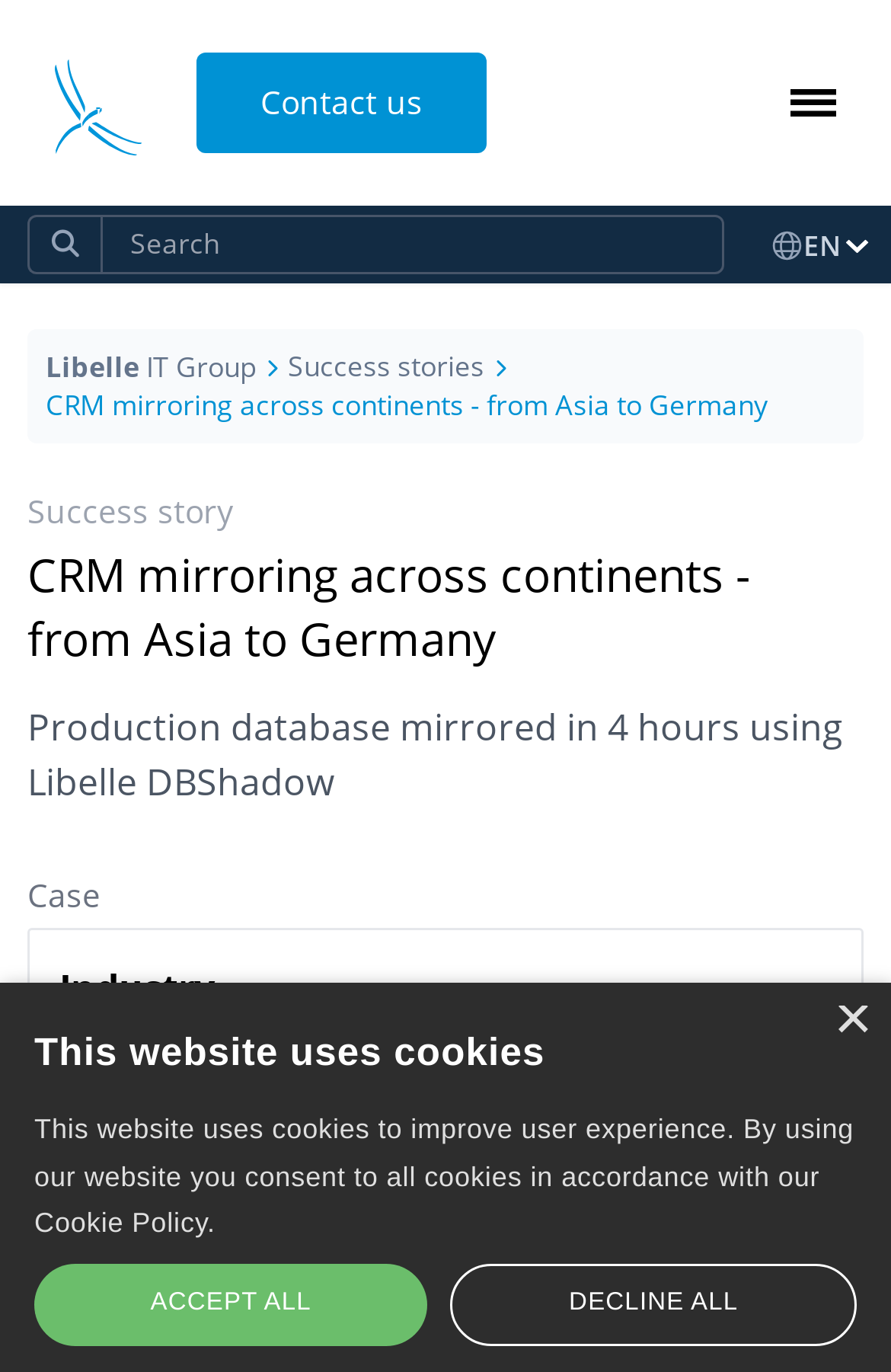Write an elaborate caption that captures the essence of the webpage.

The webpage is about a success story of CRM mirroring across continents from Asia to Germany, specifically highlighting the production database mirrored in 4 hours using Libelle DBShadow. 

At the top left corner, there is a Libelle IT Group logo, which is a link. Next to it, there is a link to "Contact us". On the top right corner, there are several icons, including a search box, a button with a magnifying glass icon, and a few flags representing different languages. 

Below the top section, there is a heading that reads "CRM mirroring across continents - from Asia to Germany", followed by a subheading "Success story". The main content of the page is divided into sections, with the first section describing the case, and the second section presented in a table format. The table has two rows, with the first row describing the industry as "Retail" and the second row describing the application as "Microsoft SQL Server Self-developed CRM software". 

At the bottom of the page, there is a notification about the website using cookies, with options to accept or decline all cookies.